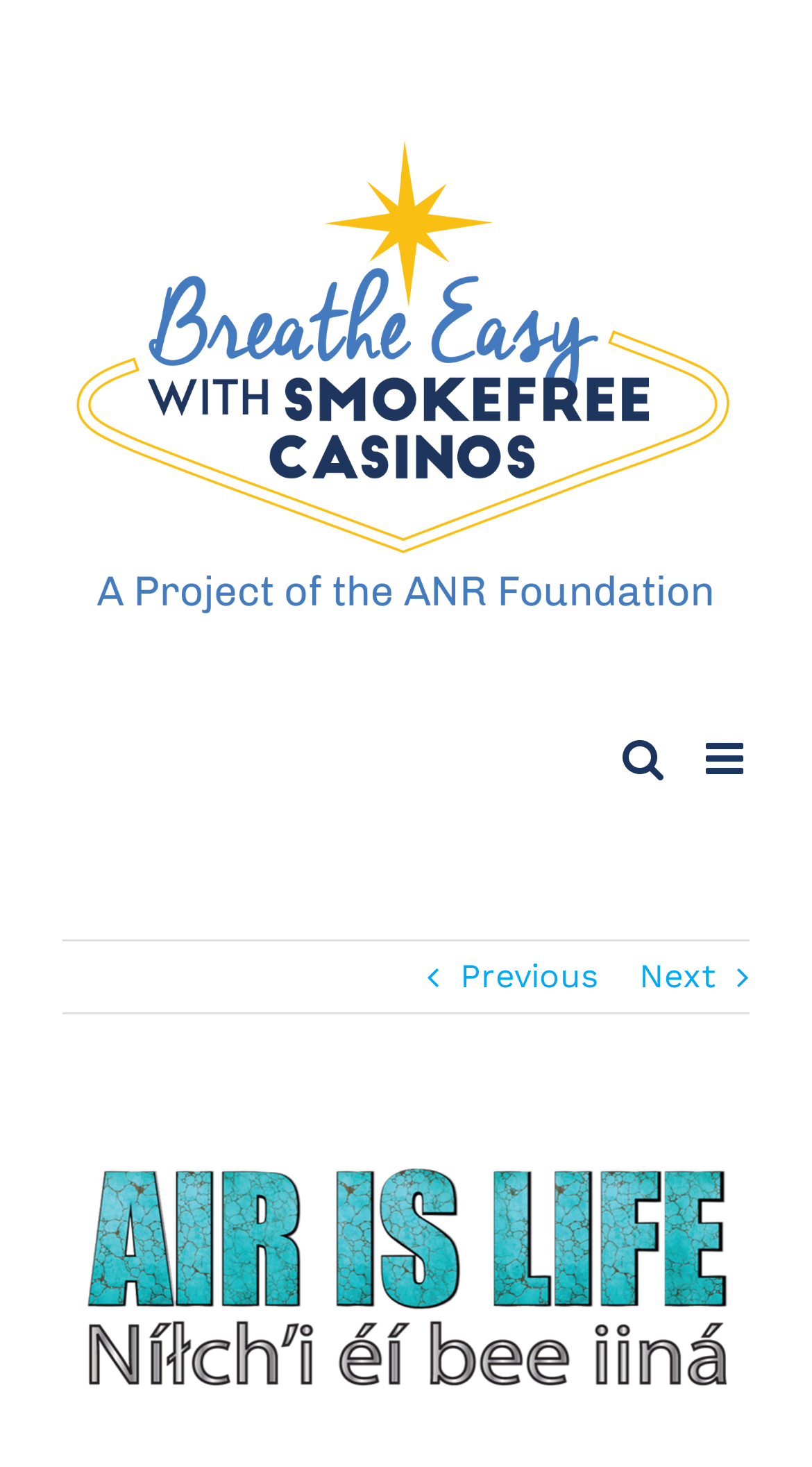Describe all the key features and sections of the webpage thoroughly.

The webpage is about the Air is Life Coalition celebrating the beginning of smokefree Navajo Nation casinos, with the new law taking effect on February 5, 2022. 

At the top left of the page, there is a logo of Smokefree Casinos, which is also a link. To the right of the logo, there are two links: "Toggle mobile menu" and "Toggle mobile search". The "Toggle mobile menu" link is not expanded and controls the "mobile-menu-primary" element.

Below the top section, there are navigation links: "Previous" and "Next" with arrow icons. These links are positioned in the middle of the page.

Further down, there is a prominent section featuring the Air is Life coalition logo, which is also a link. Below the logo, there is a text "View Larger Image". The Air is Life coalition logo is positioned at the center of the page, taking up a significant portion of the screen.